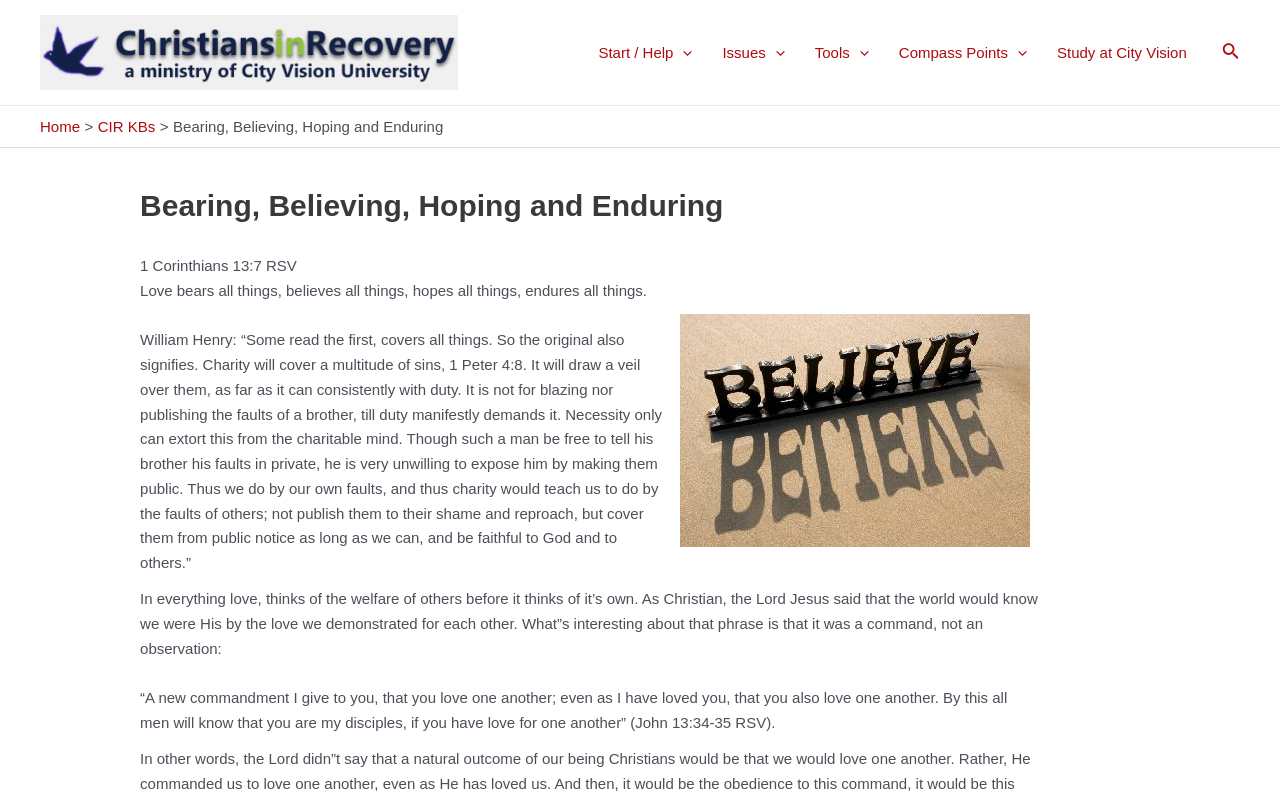Identify the primary heading of the webpage and provide its text.

Bearing, Believing, Hoping and Enduring